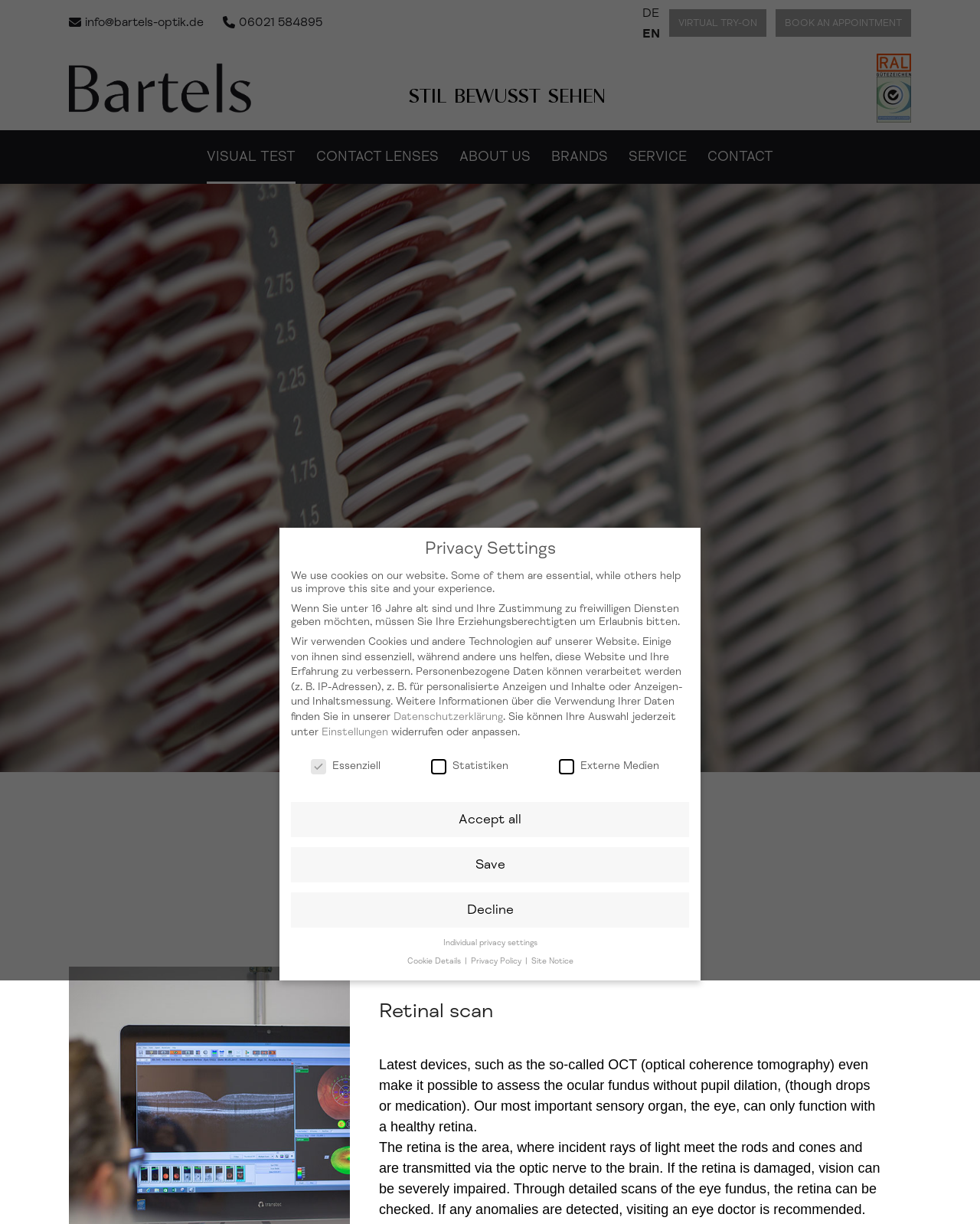Please predict the bounding box coordinates of the element's region where a click is necessary to complete the following instruction: "Click the 'ABOUT US' link". The coordinates should be represented by four float numbers between 0 and 1, i.e., [left, top, right, bottom].

[0.469, 0.106, 0.541, 0.15]